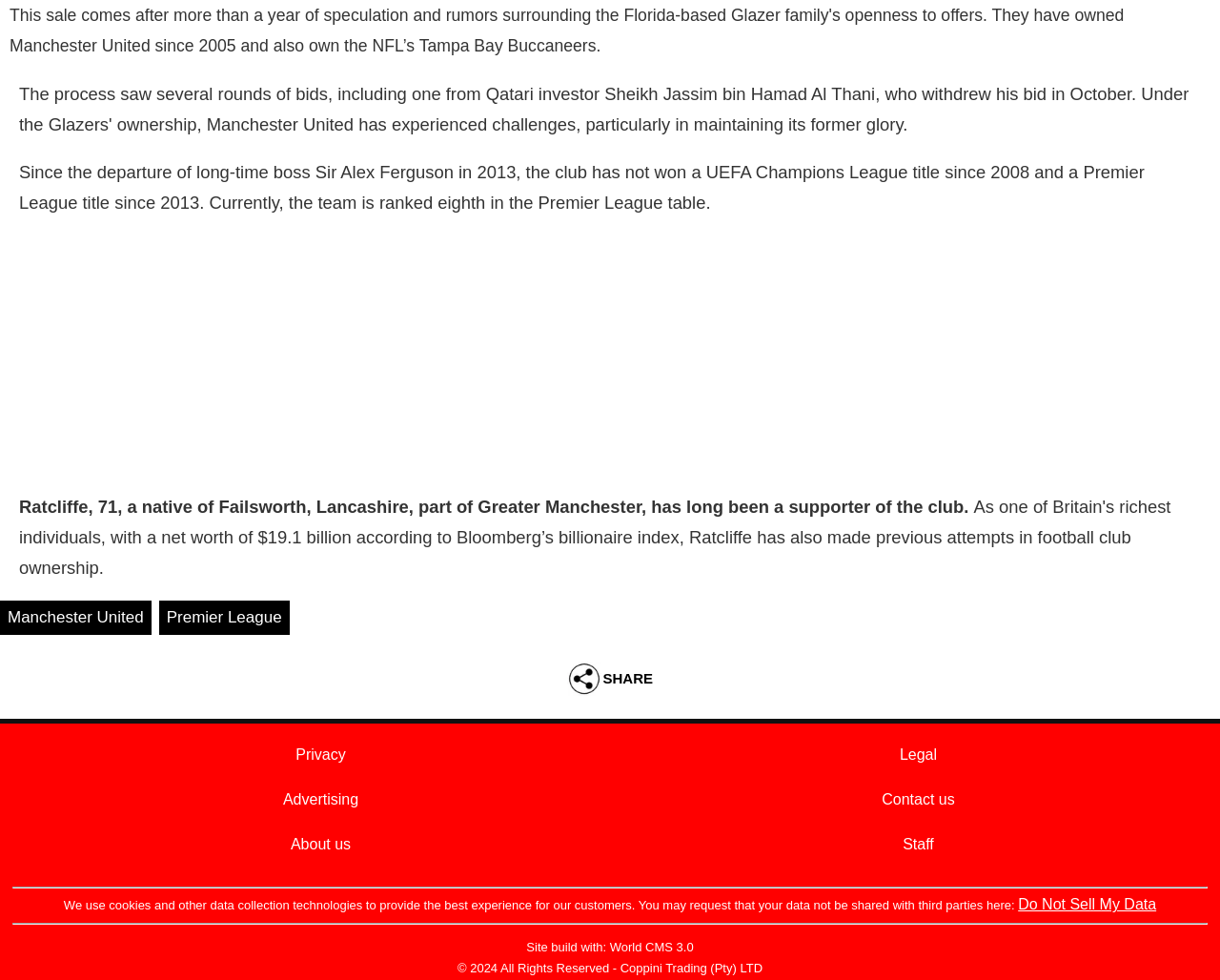Specify the bounding box coordinates of the element's area that should be clicked to execute the given instruction: "Visit Premier League". The coordinates should be four float numbers between 0 and 1, i.e., [left, top, right, bottom].

[0.13, 0.613, 0.237, 0.648]